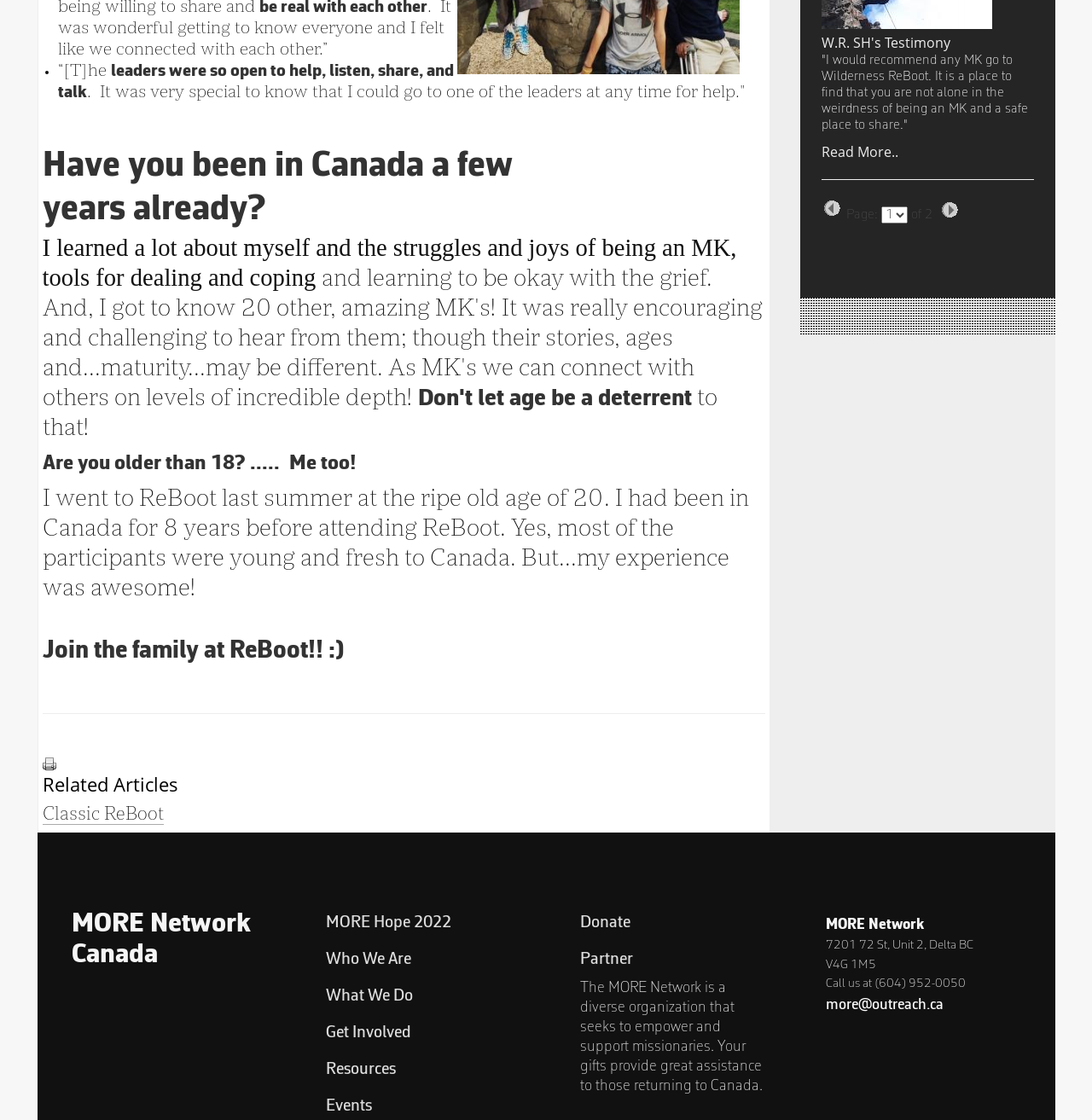Reply to the question below using a single word or brief phrase:
What is the name of the organization mentioned on the webpage?

MORE Network Canada